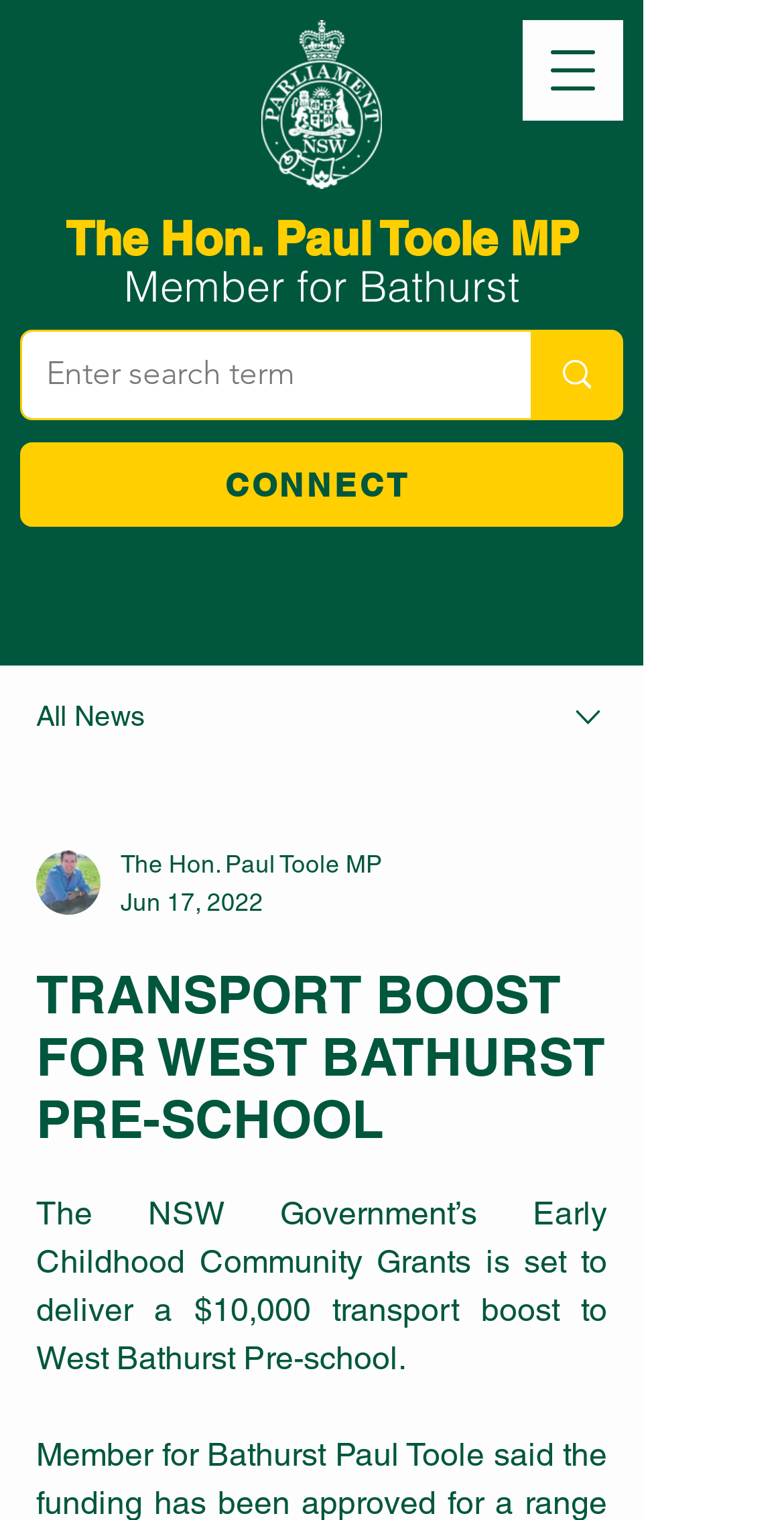What is the name of the pre-school receiving the transport boost?
Please provide a single word or phrase as your answer based on the image.

West Bathurst Pre-school